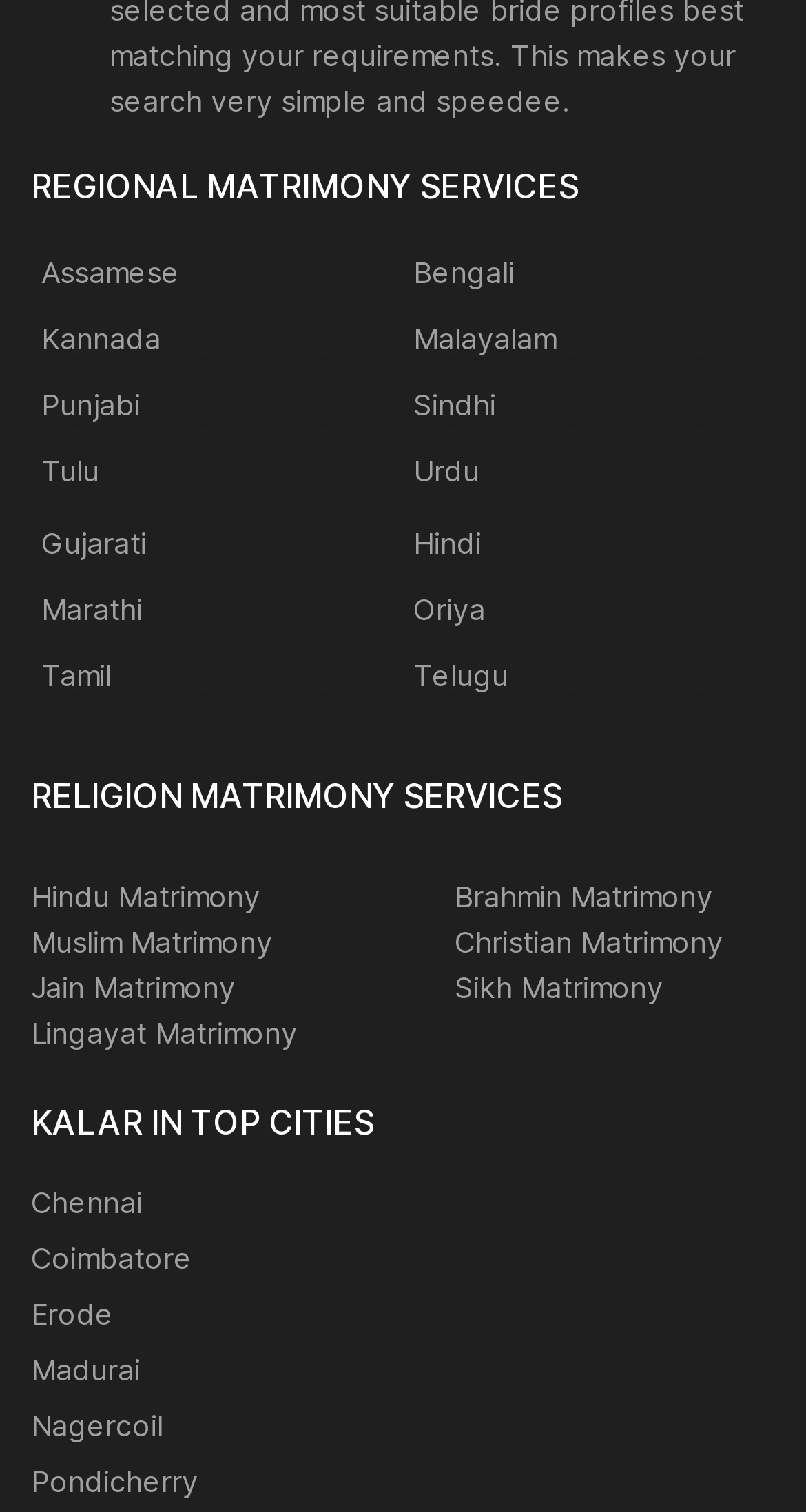What is the religion-based matrimony service offered?
Can you offer a detailed and complete answer to this question?

By examining the links under 'RELIGION MATRIMONY SERVICES', I can see that the website offers matrimony services for various religions, including Hindu, Muslim, Christian, Jain, Sikh, and Lingayat.